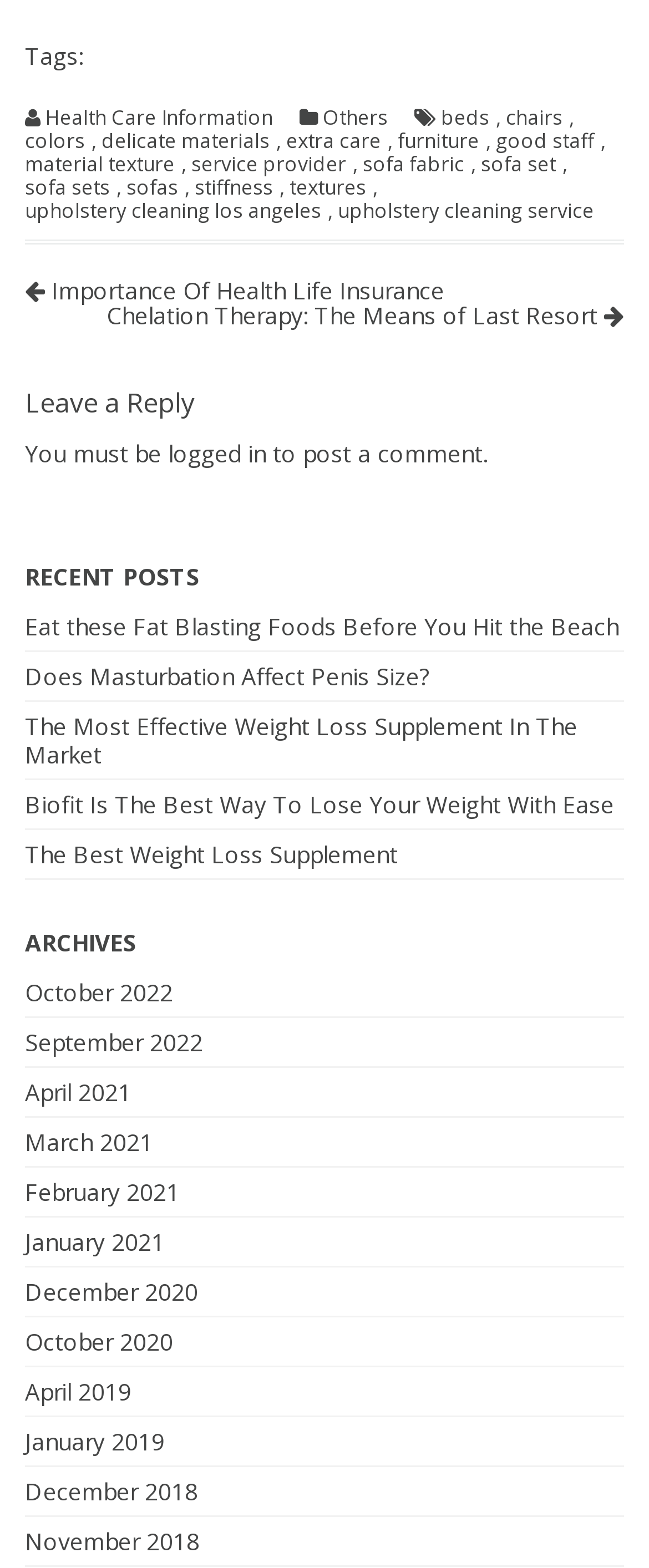Use a single word or phrase to answer the following:
What type of content is listed under 'RECENT POSTS'?

Article titles